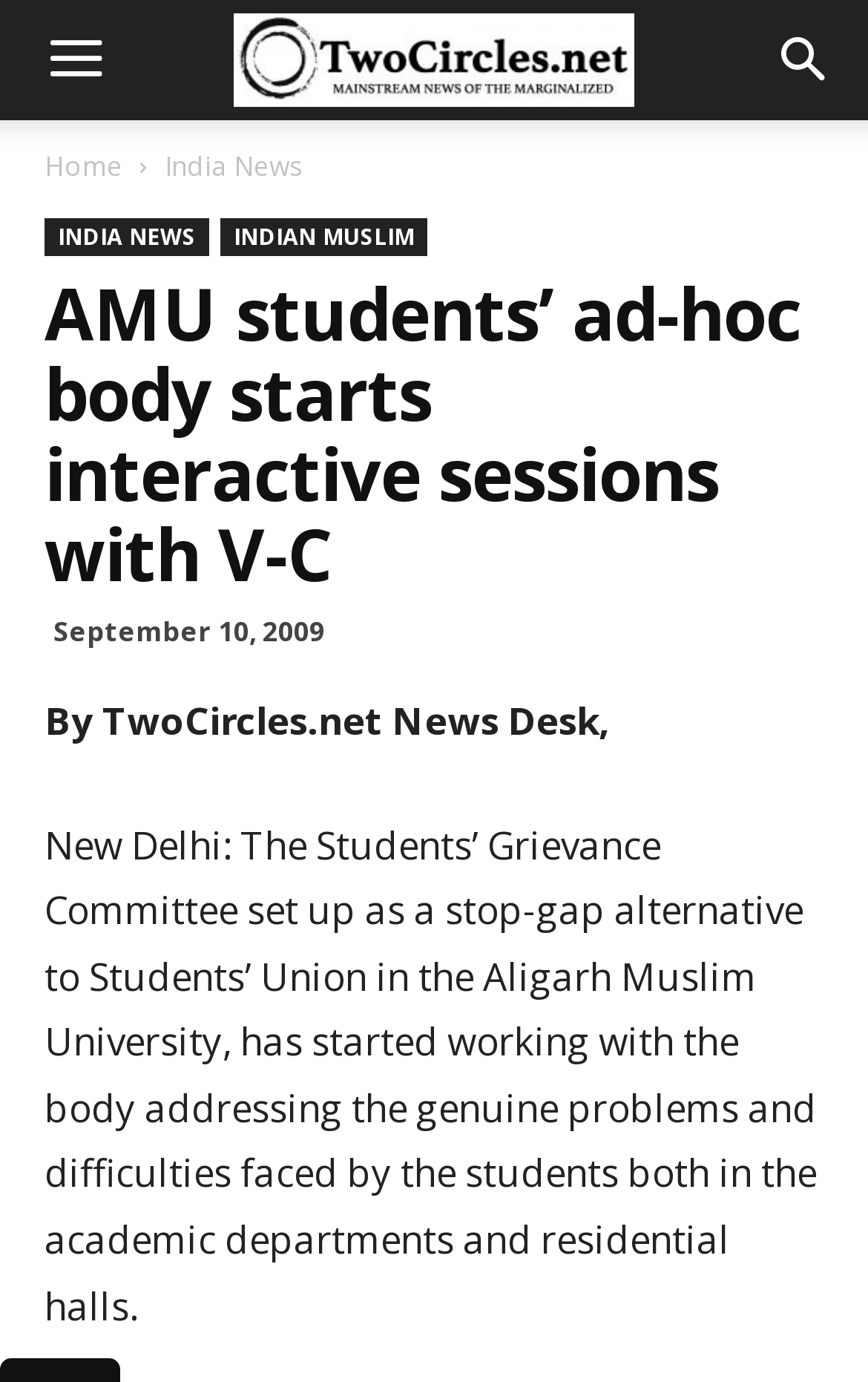Answer with a single word or phrase: 
What type of news is this article categorized under?

India News